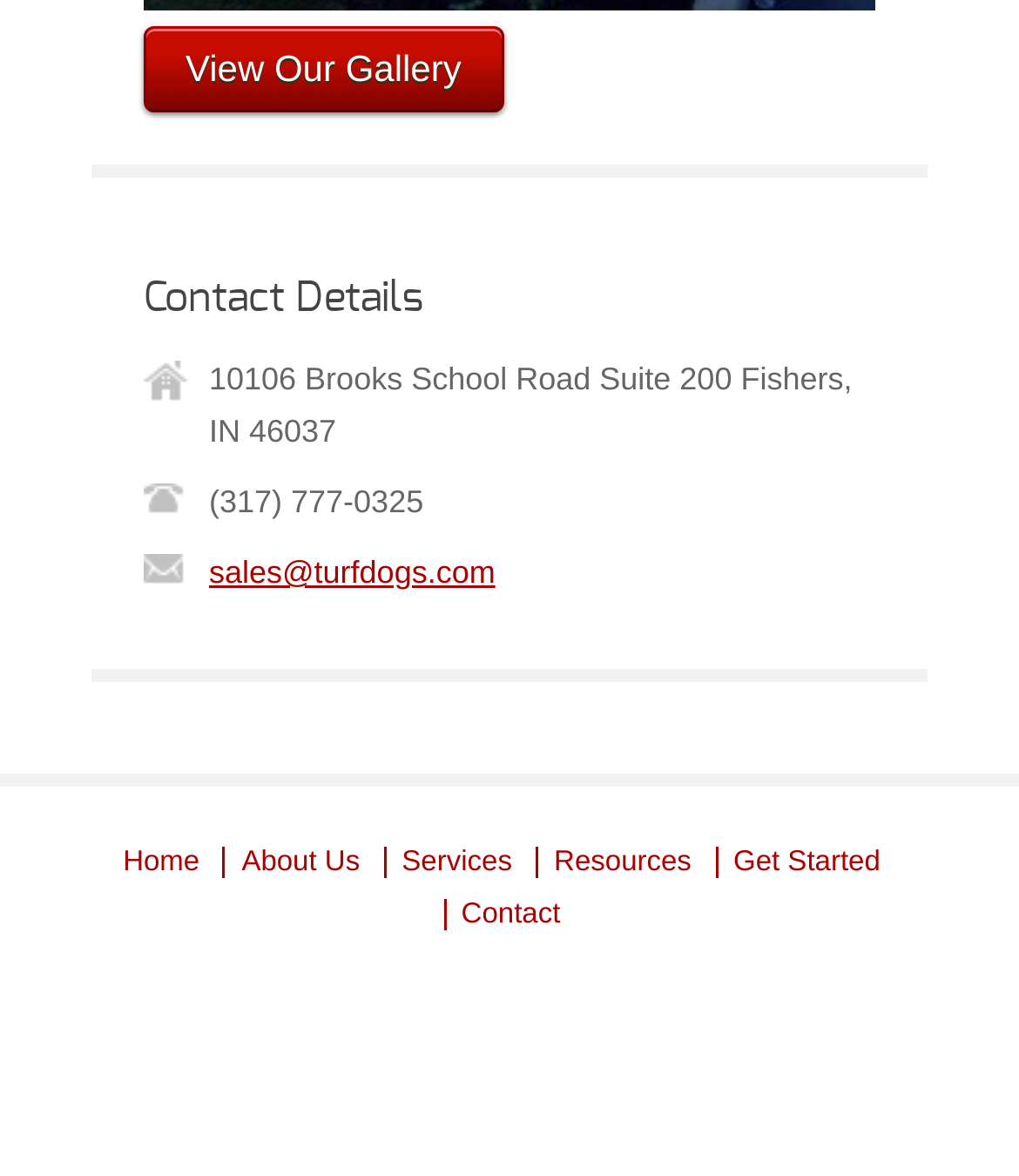Please determine the bounding box coordinates for the element with the description: "View Our Gallery".

[0.141, 0.021, 0.494, 0.095]